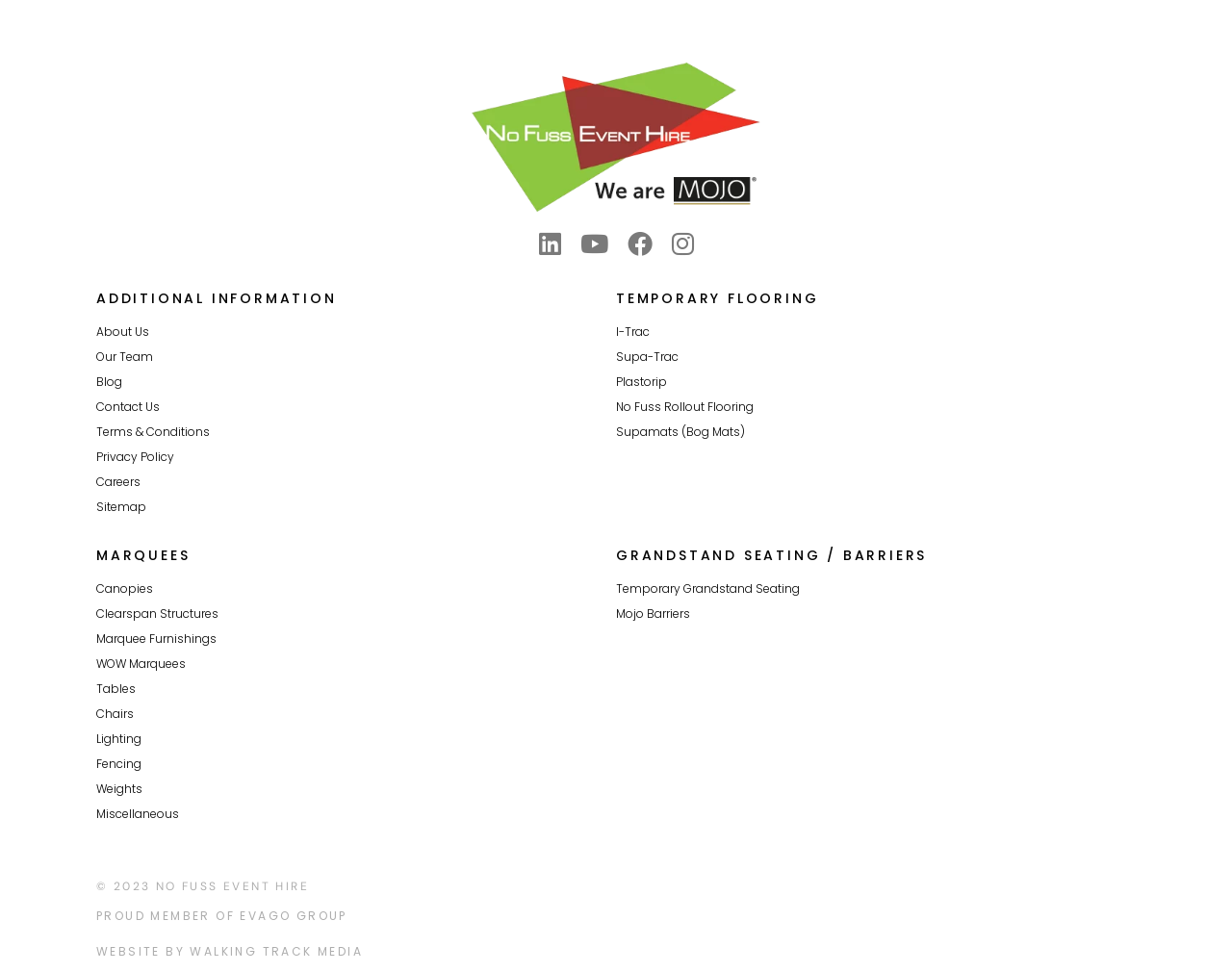Locate the bounding box of the UI element defined by this description: "About Us". The coordinates should be given as four float numbers between 0 and 1, formatted as [left, top, right, bottom].

[0.078, 0.335, 0.121, 0.347]